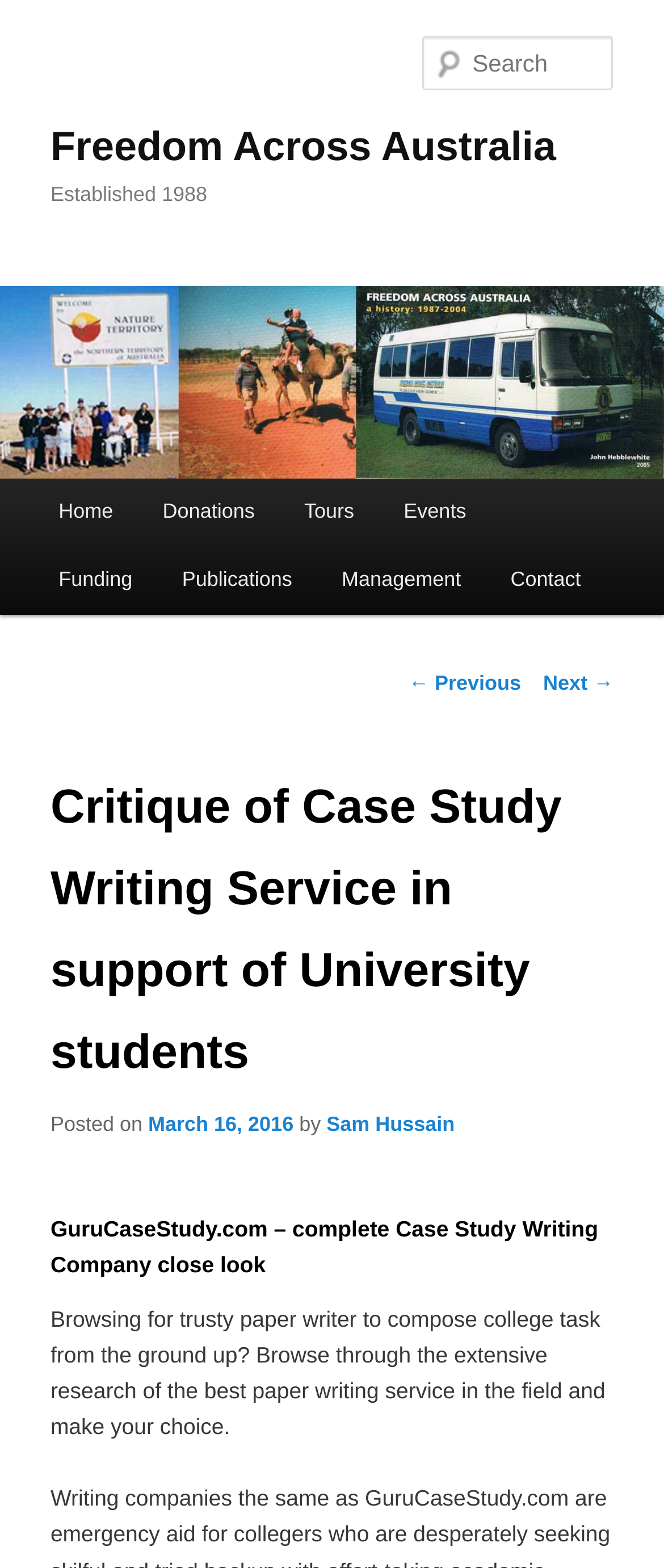What is the name of the organization?
Based on the screenshot, provide your answer in one word or phrase.

Freedom Across Australia